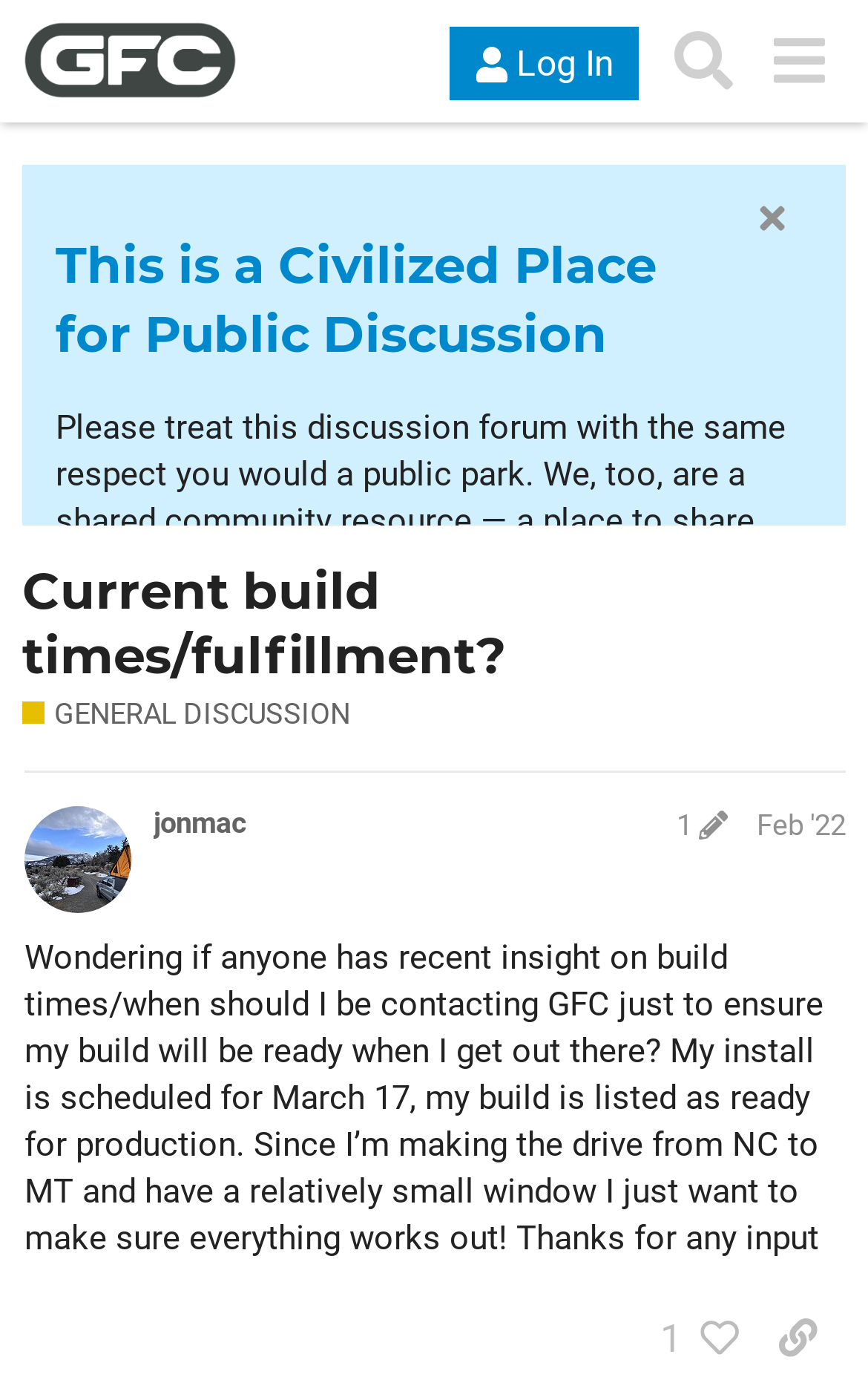Pinpoint the bounding box coordinates of the element you need to click to execute the following instruction: "View the 'GENERAL DISCUSSION' category". The bounding box should be represented by four float numbers between 0 and 1, in the format [left, top, right, bottom].

[0.026, 0.506, 0.403, 0.536]